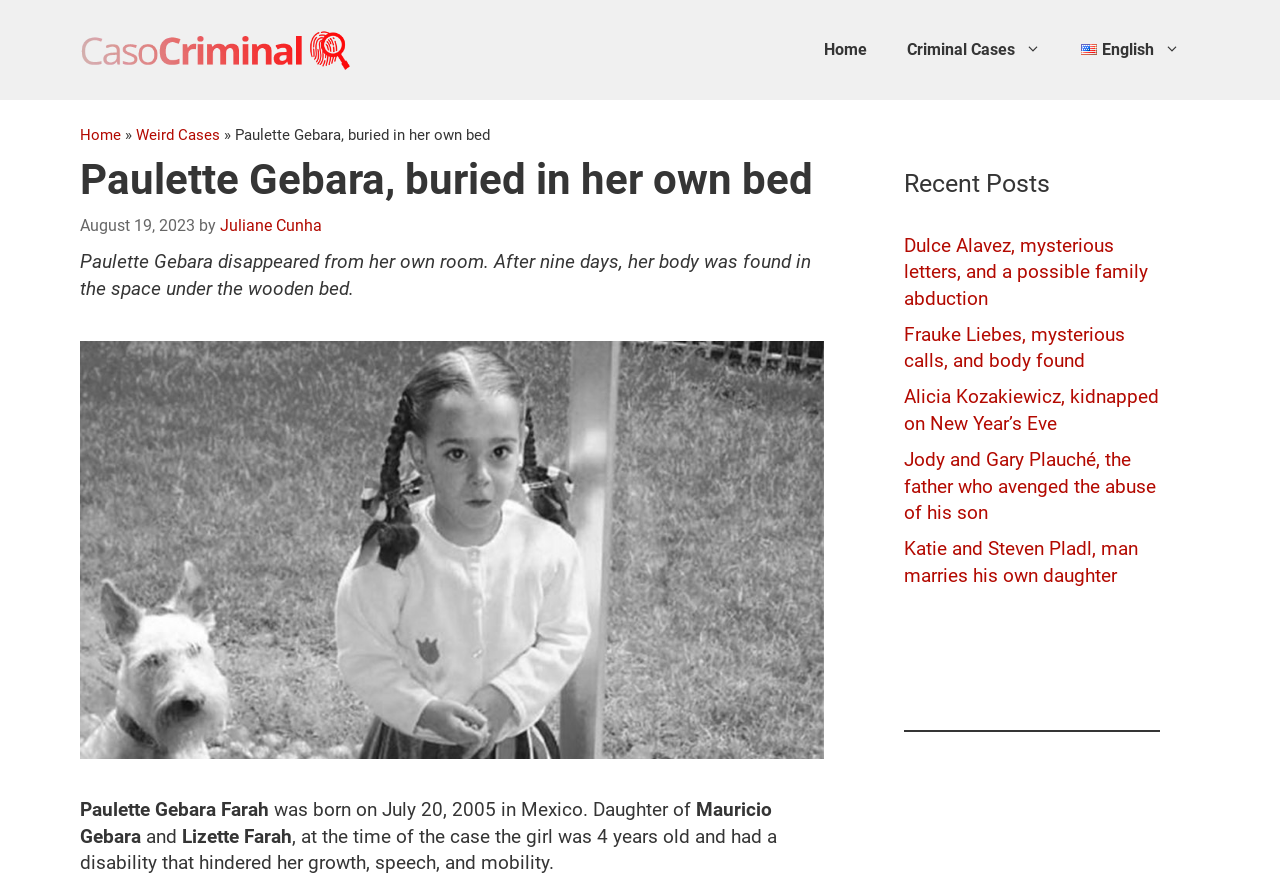How many recent posts are listed?
Give a detailed and exhaustive answer to the question.

I found the answer by counting the number of links under the heading 'Recent Posts' which are 5 in total.